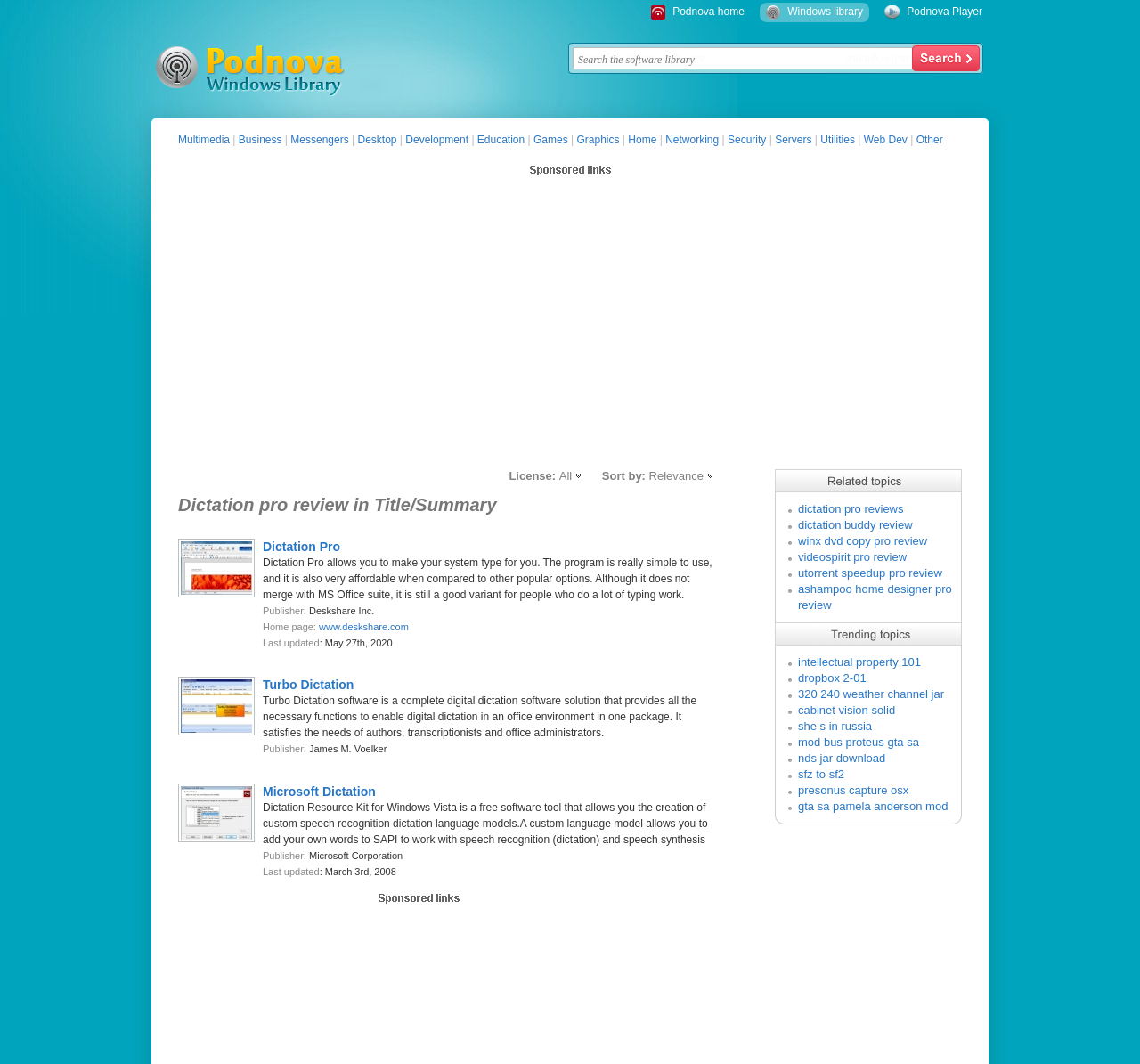Show the bounding box coordinates of the element that should be clicked to complete the task: "Search the software library".

[0.503, 0.049, 0.792, 0.063]